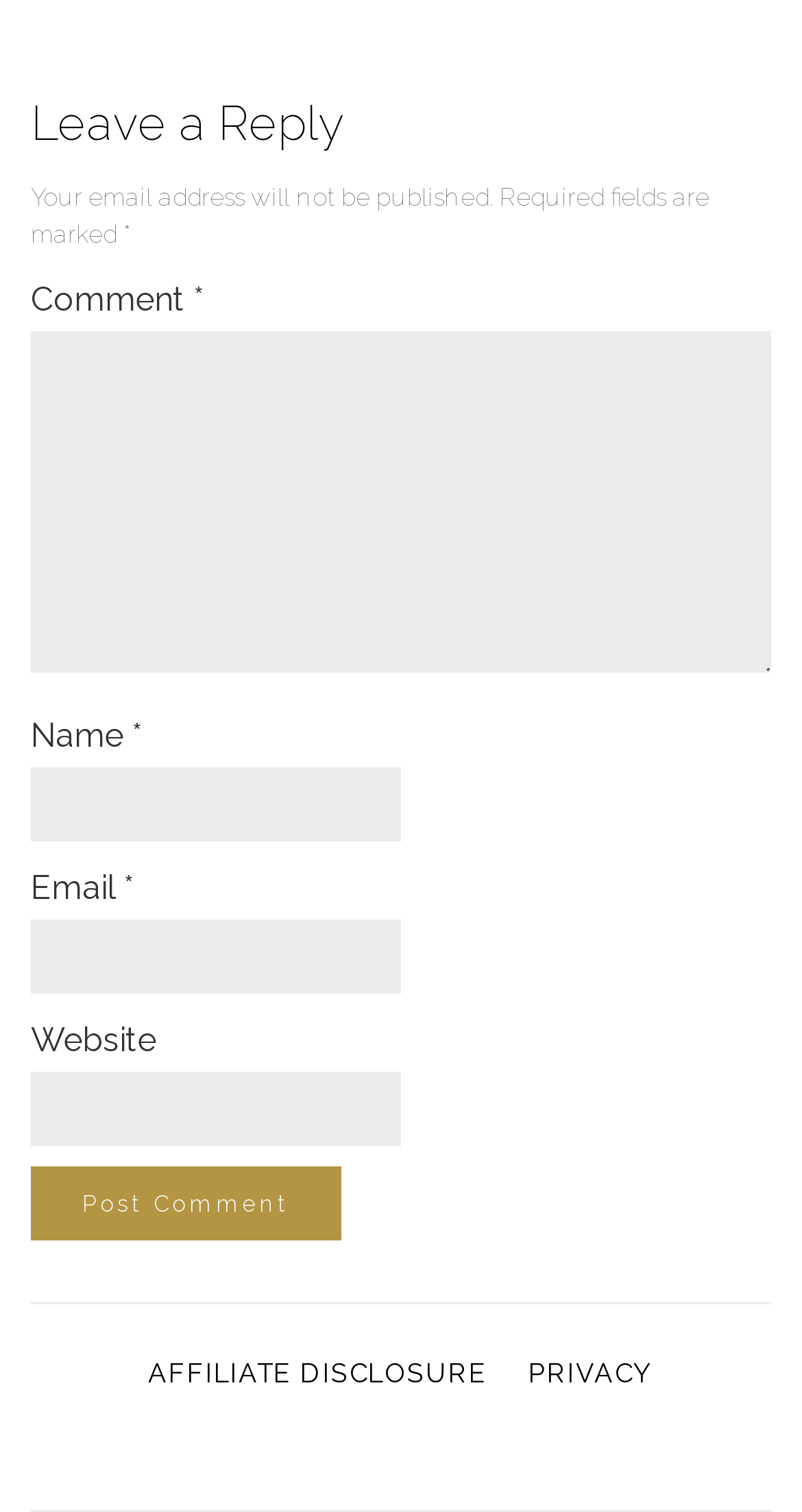What is the button label to submit a comment?
Using the picture, provide a one-word or short phrase answer.

Post Comment